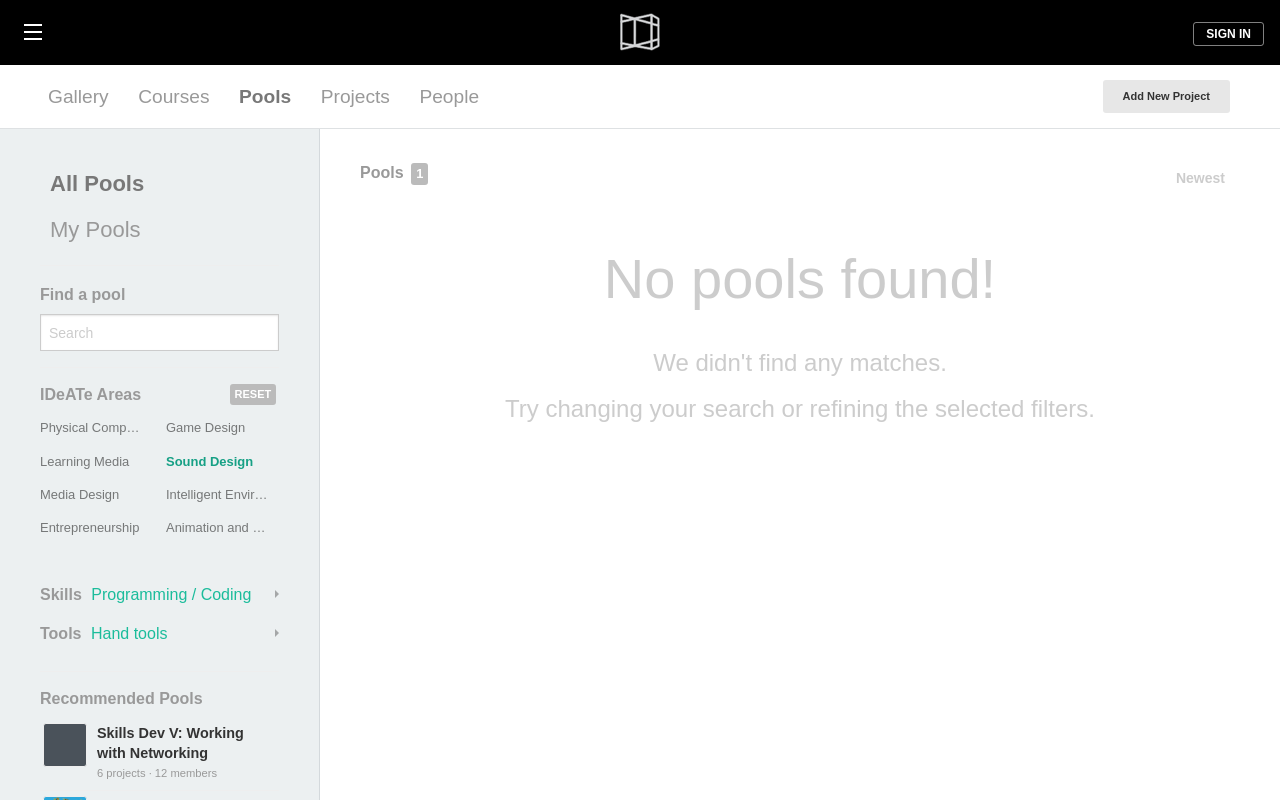Please identify the bounding box coordinates of where to click in order to follow the instruction: "Sign in".

[0.932, 0.028, 0.988, 0.058]